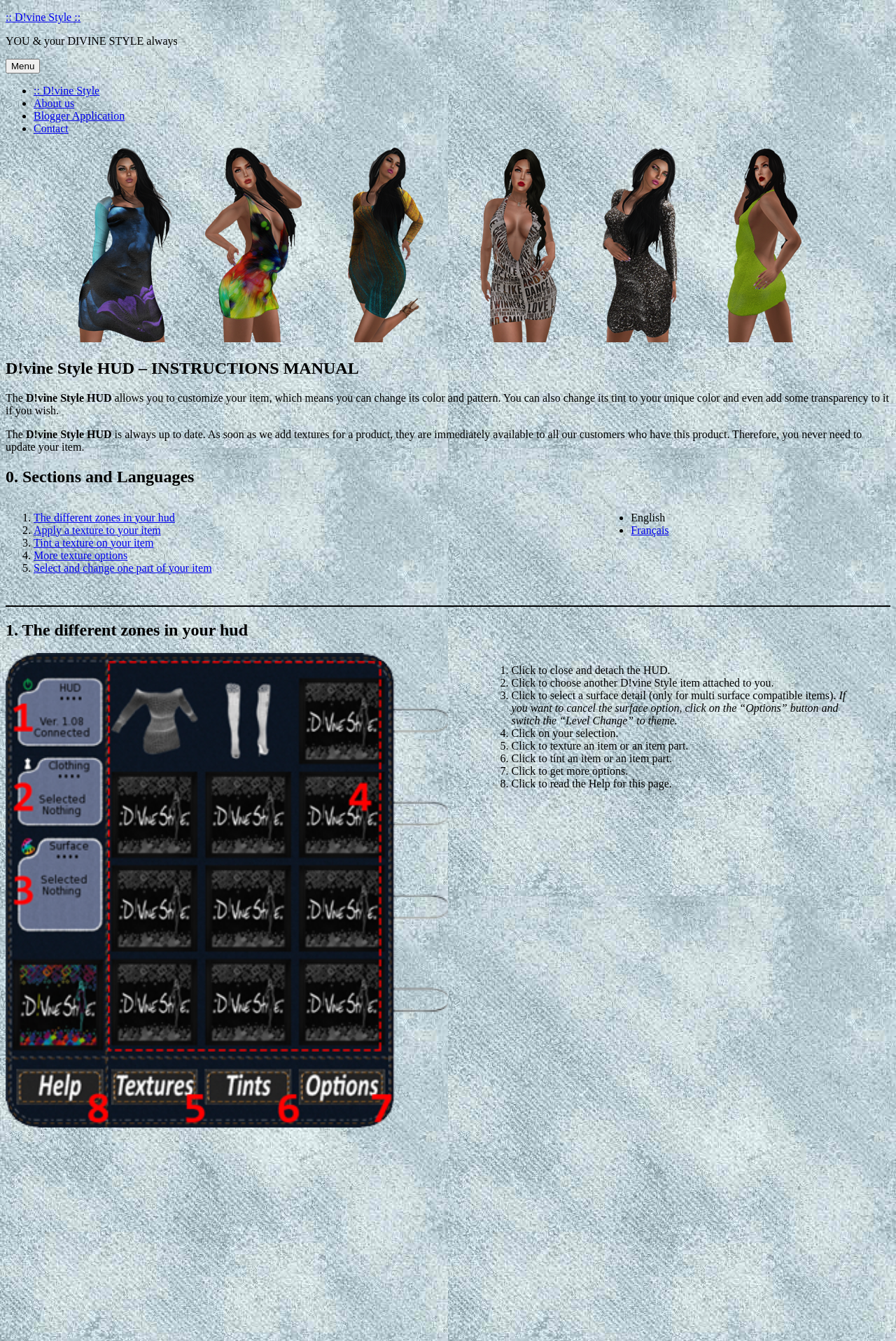Extract the main heading text from the webpage.

D!vine Style HUD – INSTRUCTIONS MANUAL